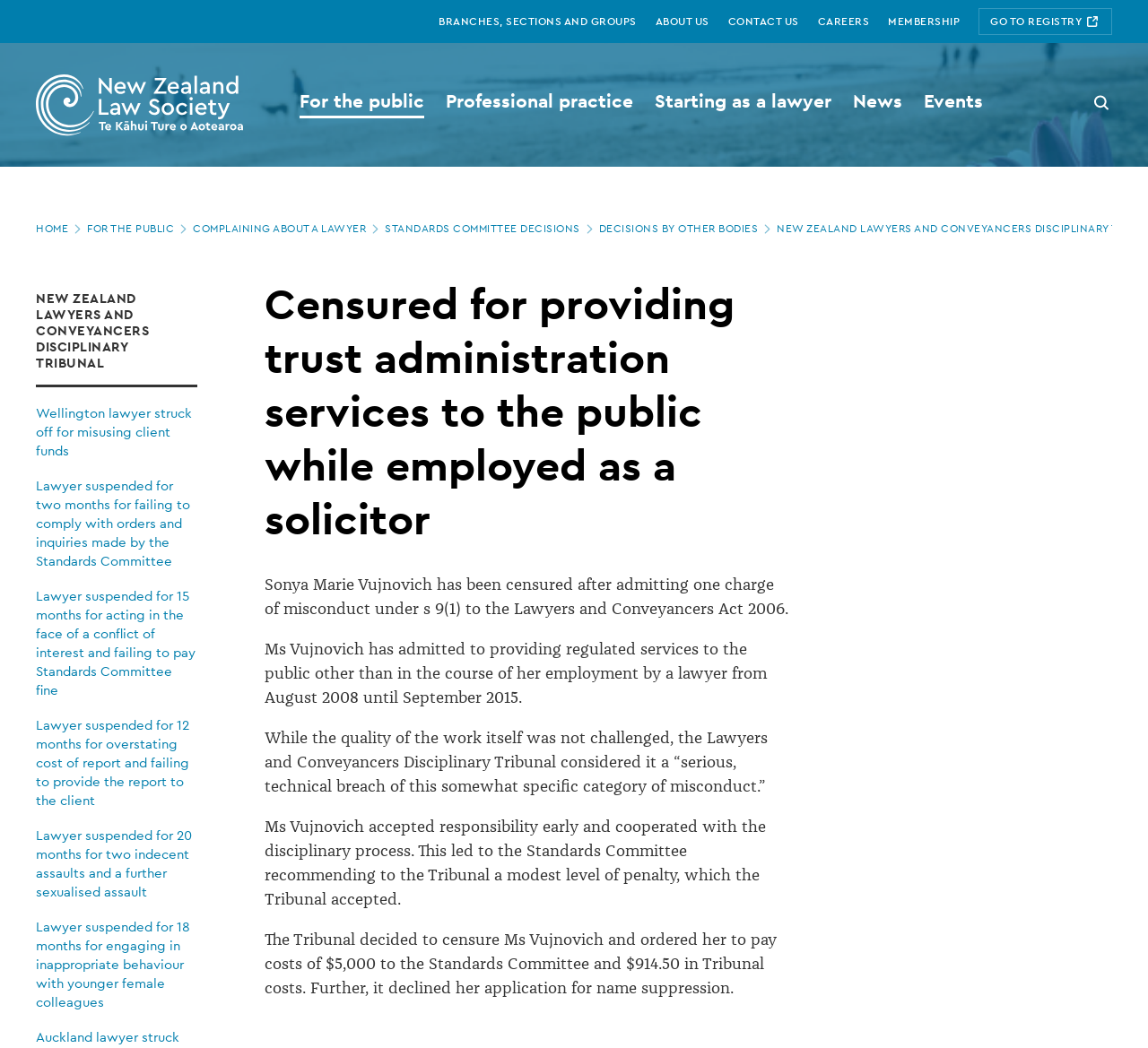Specify the bounding box coordinates of the area to click in order to follow the given instruction: "Read the 'NEW ZEALAND LAWYERS AND CONVEYANCERS DISCIPLINARY TRIBUNAL' heading."

[0.031, 0.264, 0.172, 0.37]